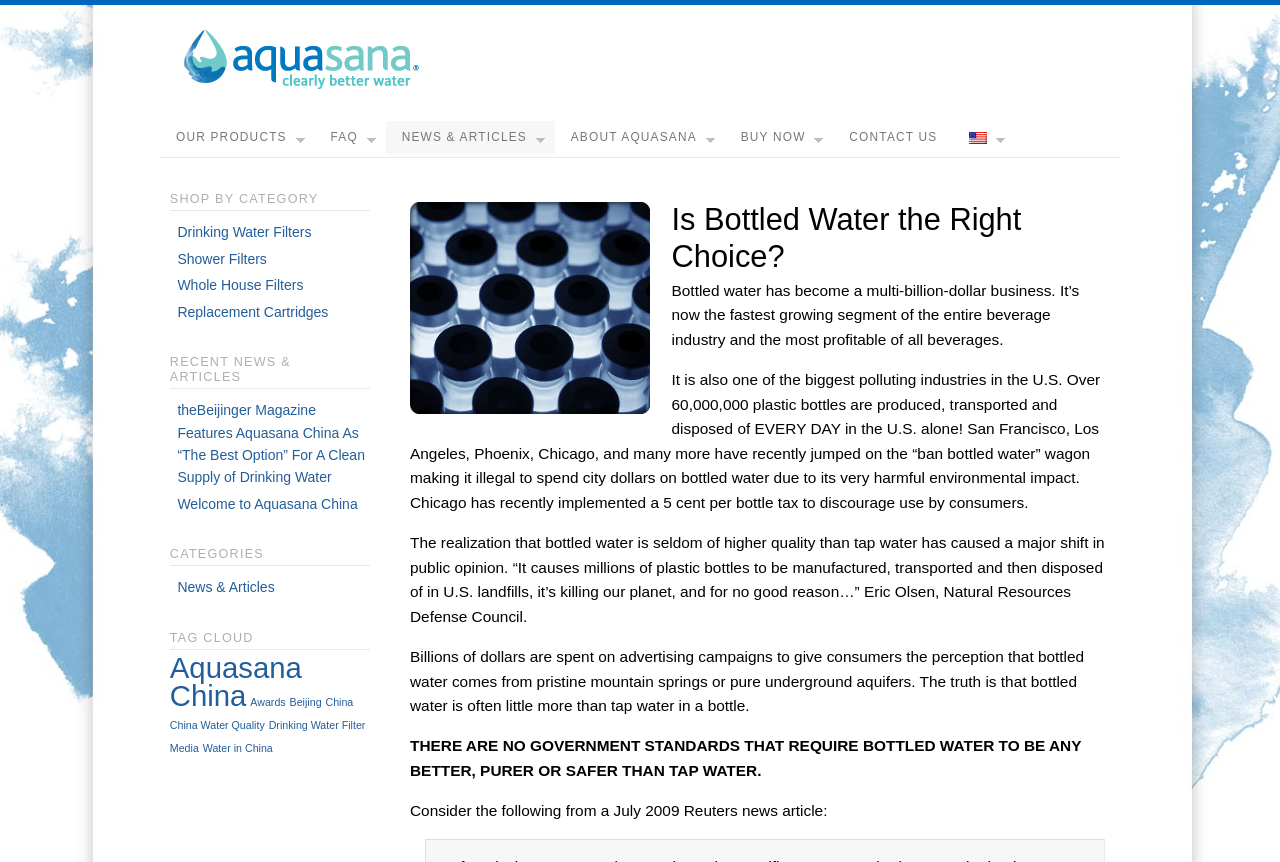What is the purpose of the 'TAG CLOUD' section?
Using the image as a reference, answer the question in detail.

The 'TAG CLOUD' section appears to be a way to categorize news articles by topic, with links to categories such as 'Aquasana China', 'Awards', 'Beijing', and 'China Water Quality'.